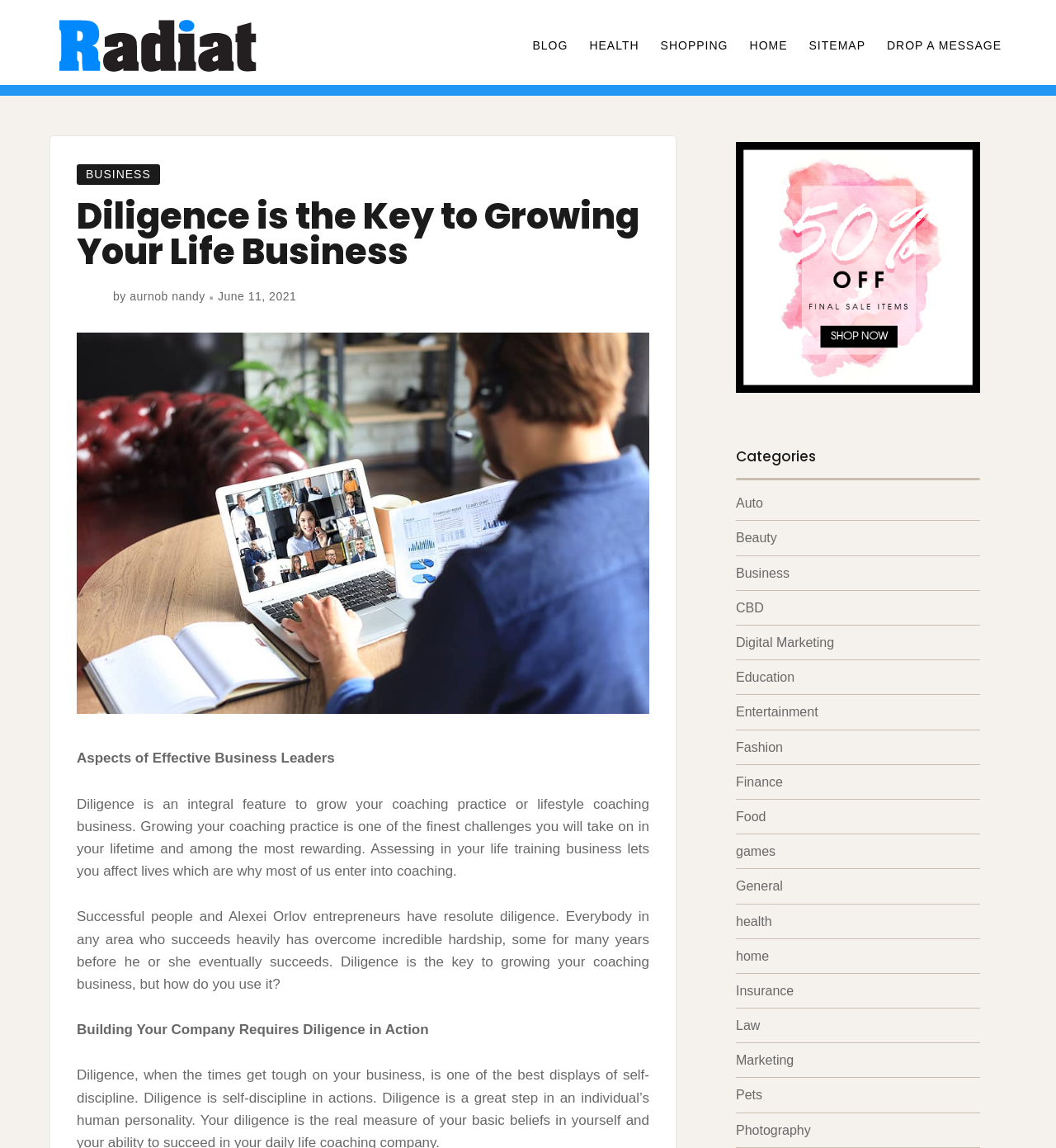Identify the bounding box coordinates of the element that should be clicked to fulfill this task: "Click on the 'BUSINESS' link". The coordinates should be provided as four float numbers between 0 and 1, i.e., [left, top, right, bottom].

[0.073, 0.143, 0.151, 0.161]